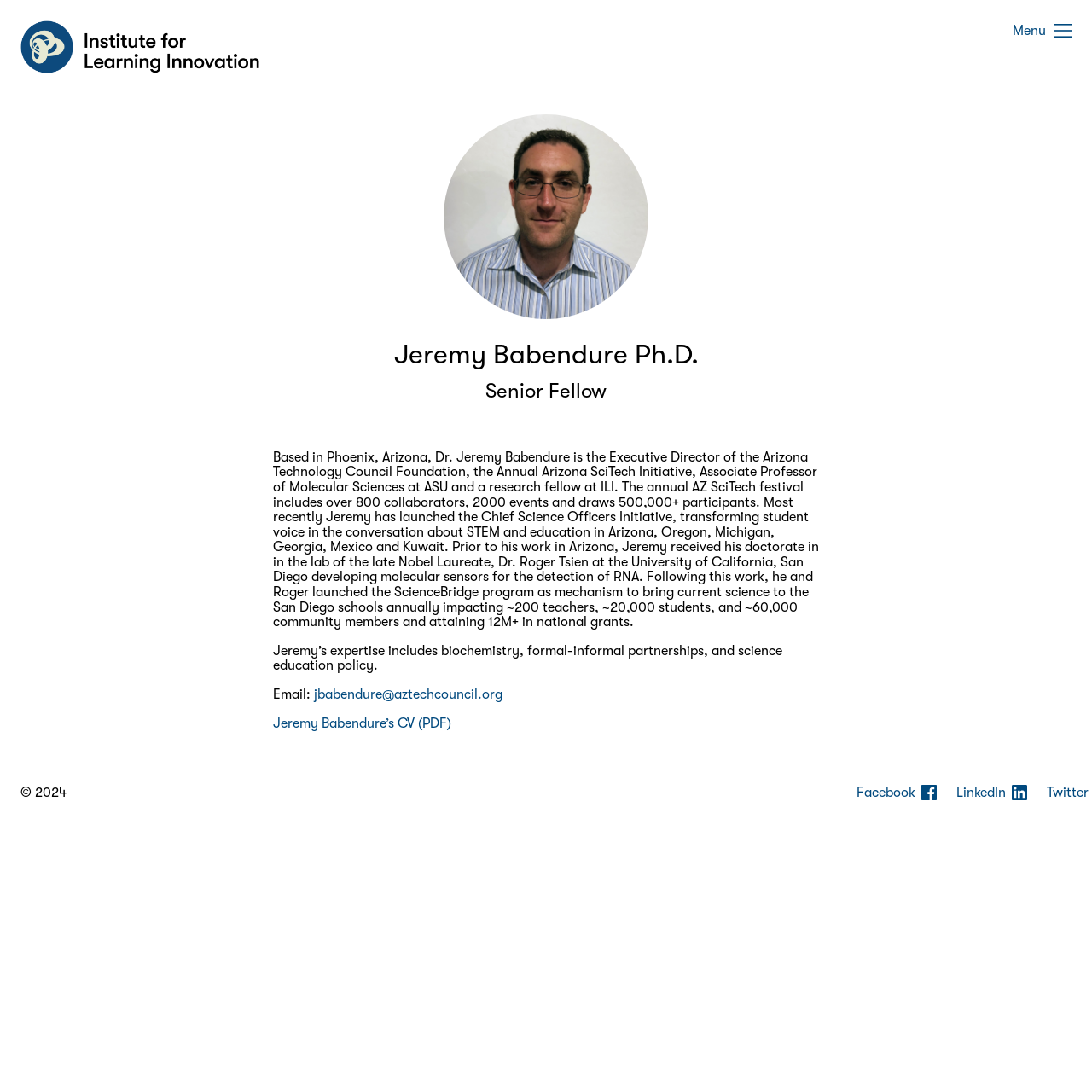Identify the bounding box coordinates for the UI element described as: "Jeremy Babendure’s CV (PDF)".

[0.25, 0.655, 0.413, 0.669]